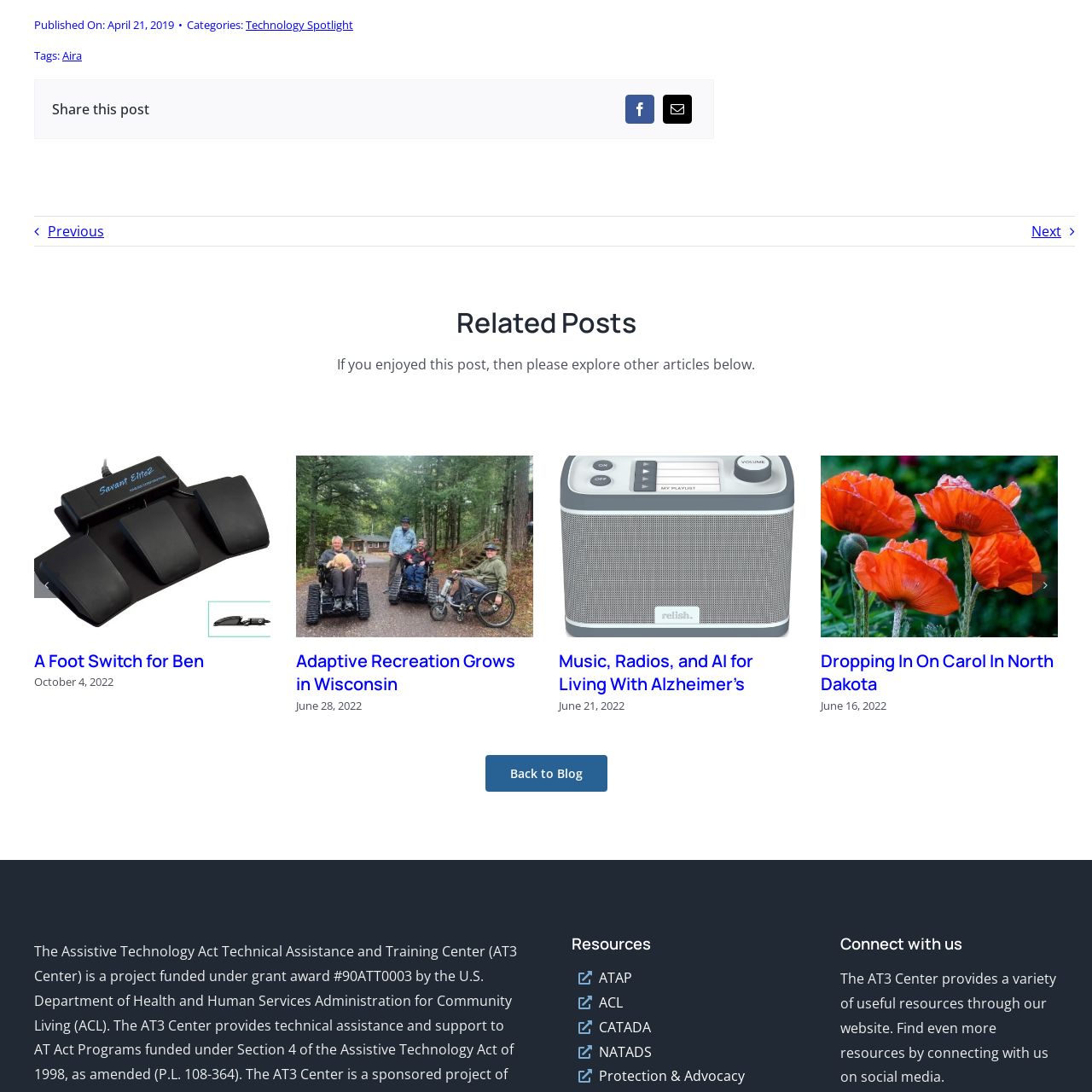When was the blog post 'A Foot Switch for Ben' published?
Focus on the image inside the red bounding box and offer a thorough and detailed answer to the question.

The blog post 'A Foot Switch for Ben' was published on October 4, 2022, which is mentioned in the caption as part of a broader discussion on adaptive technologies and their impact on daily living.